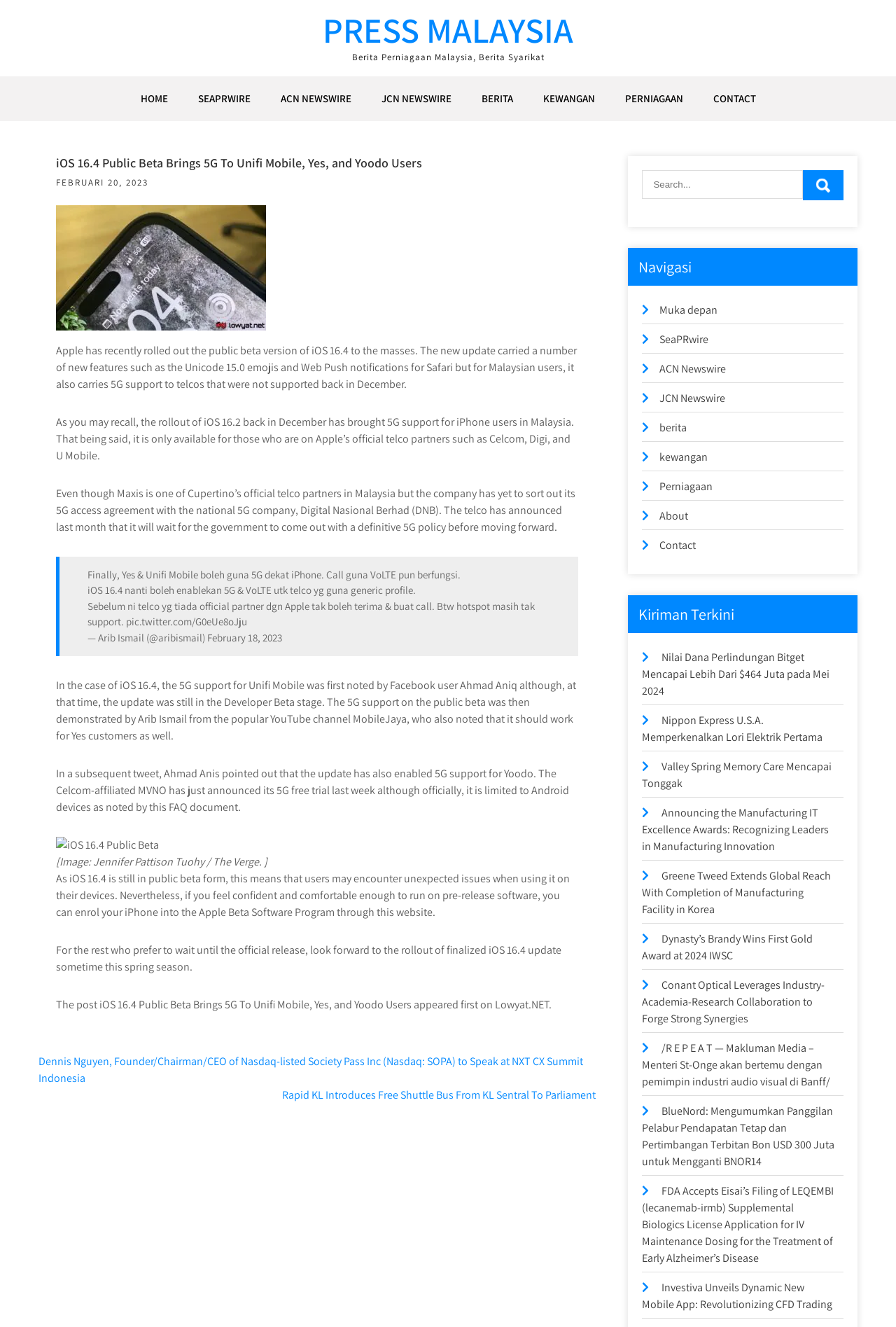Locate the bounding box of the UI element described by: "Pepperstone vs IC Markets" in the given webpage screenshot.

None